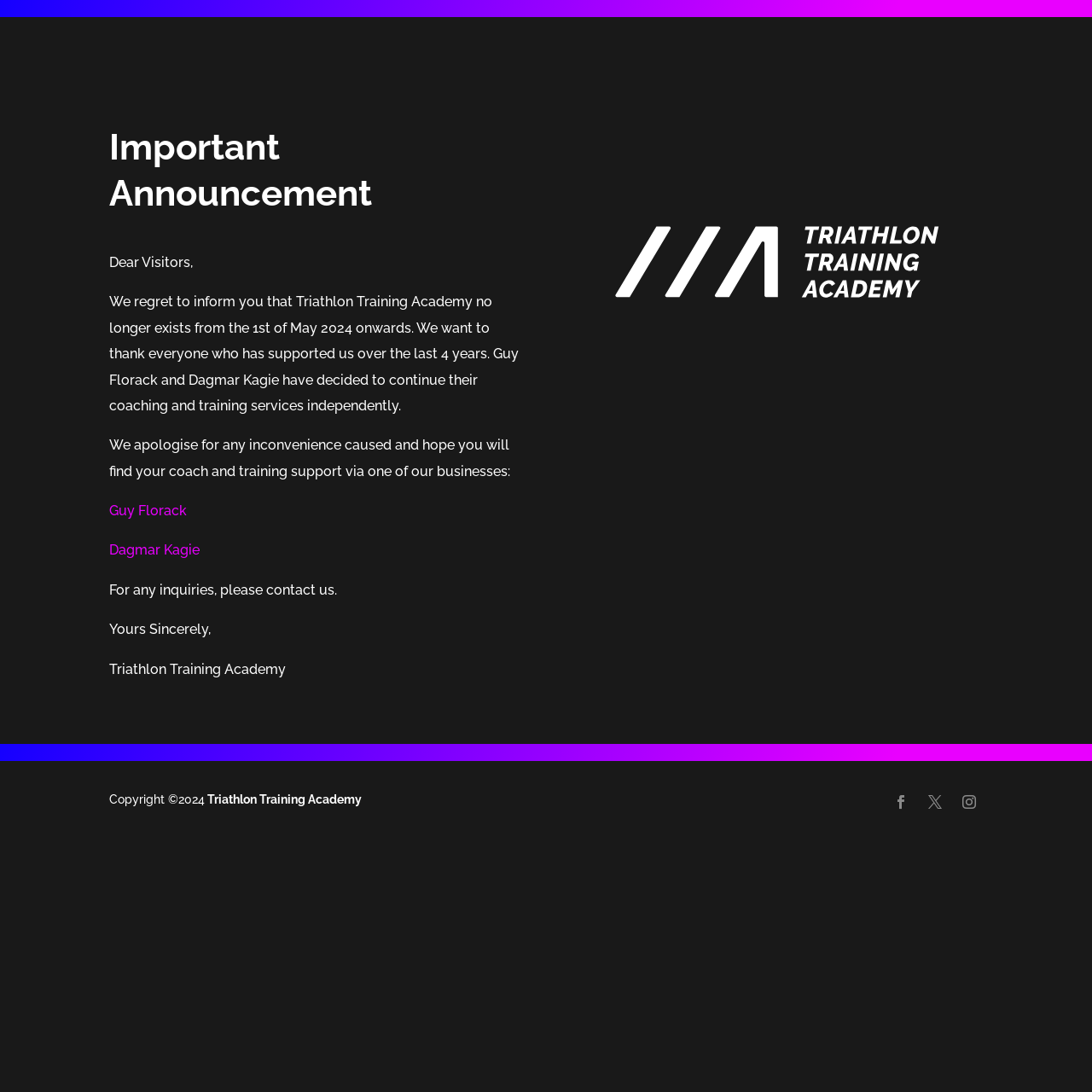Specify the bounding box coordinates (top-left x, top-left y, bottom-right x, bottom-right y) of the UI element in the screenshot that matches this description: Triathlon Training Academy

[0.188, 0.726, 0.331, 0.738]